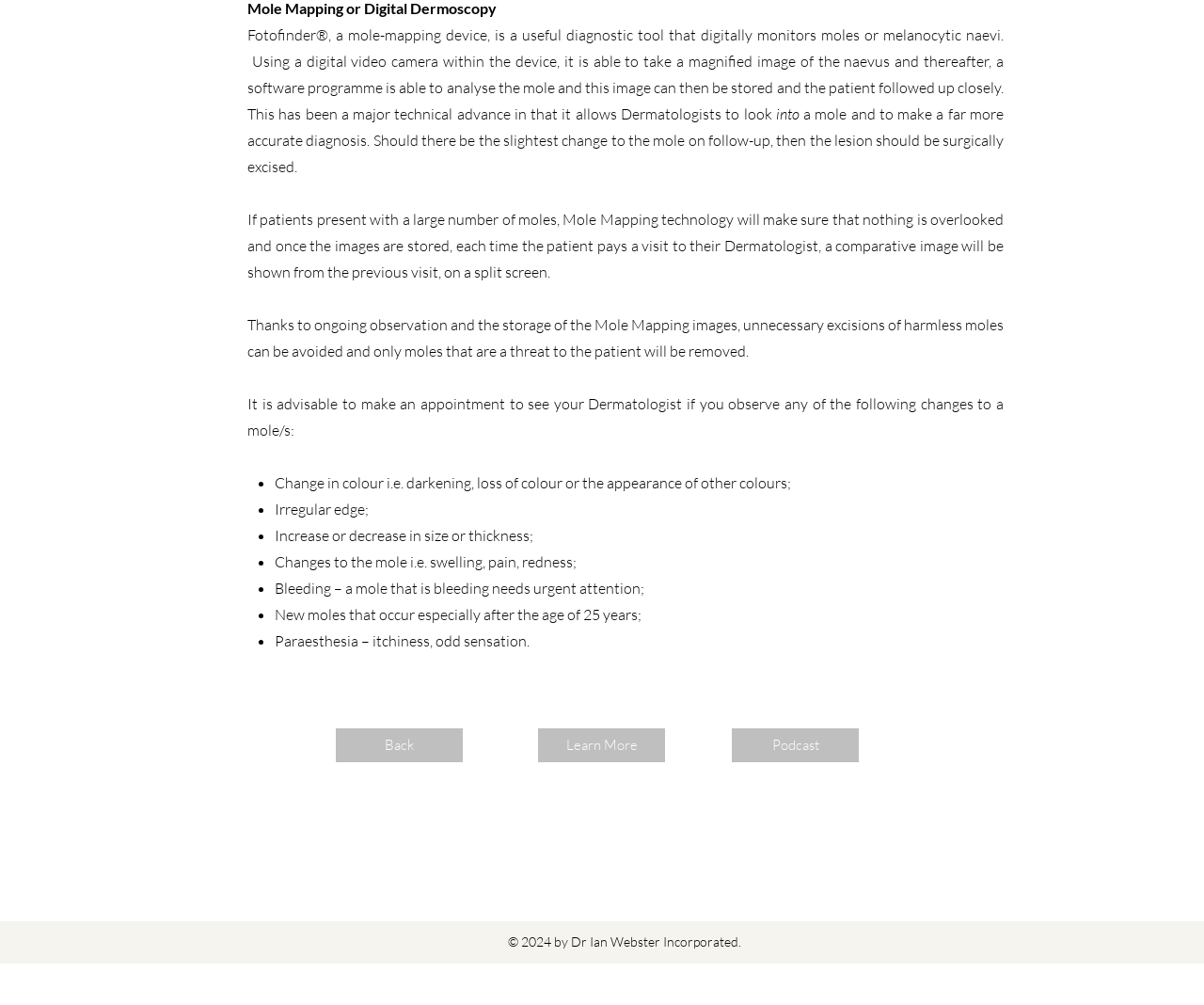Who owns the copyright of the webpage?
Based on the visual, give a brief answer using one word or a short phrase.

Dr Ian Webster Incorporated